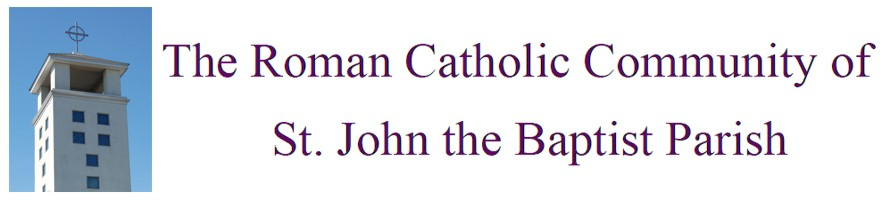What is symbolized by the cross atop the building?
Look at the image and provide a short answer using one word or a phrase.

The church's prominence